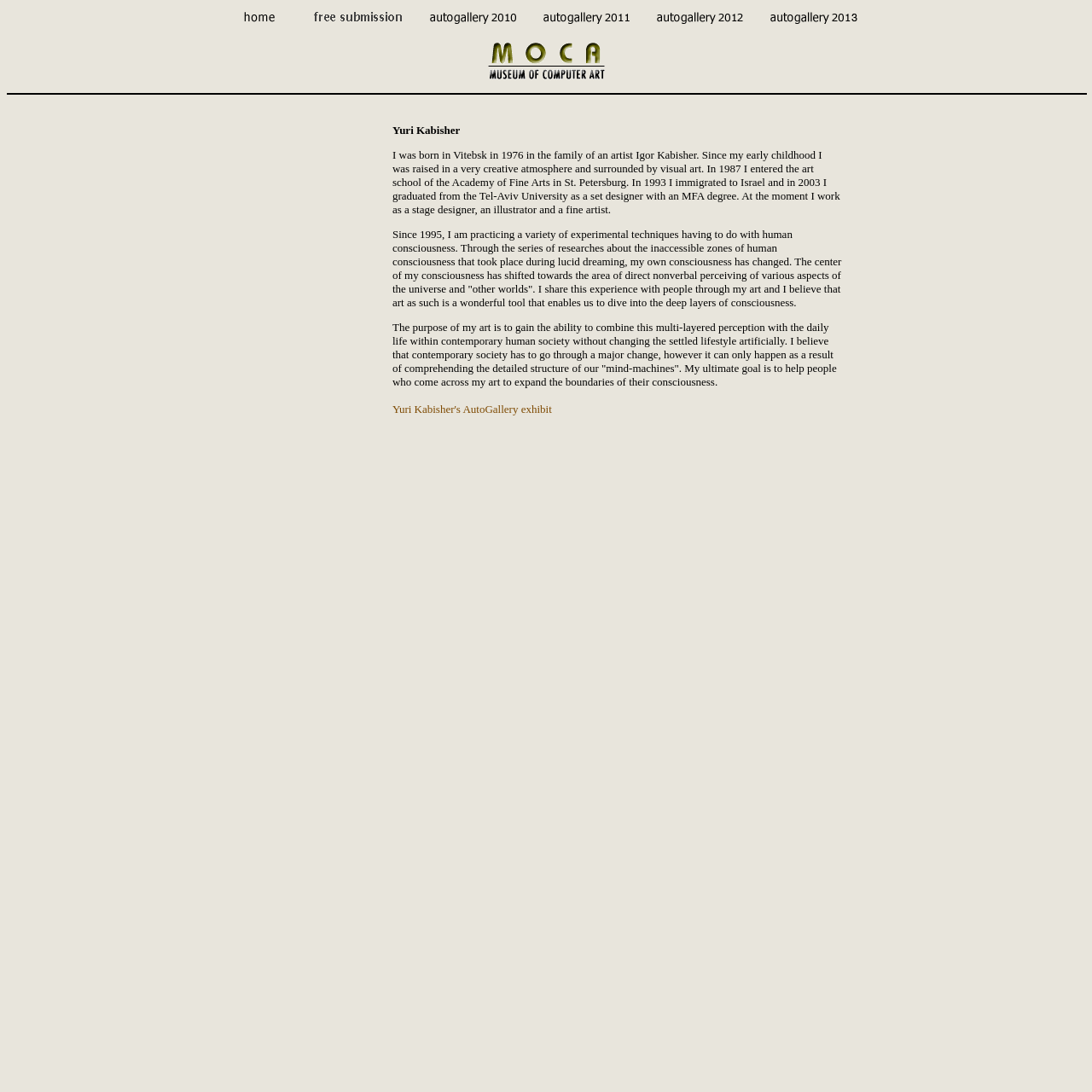What is the name of the artist featured on this page?
Respond to the question with a single word or phrase according to the image.

Yuri Kabisher